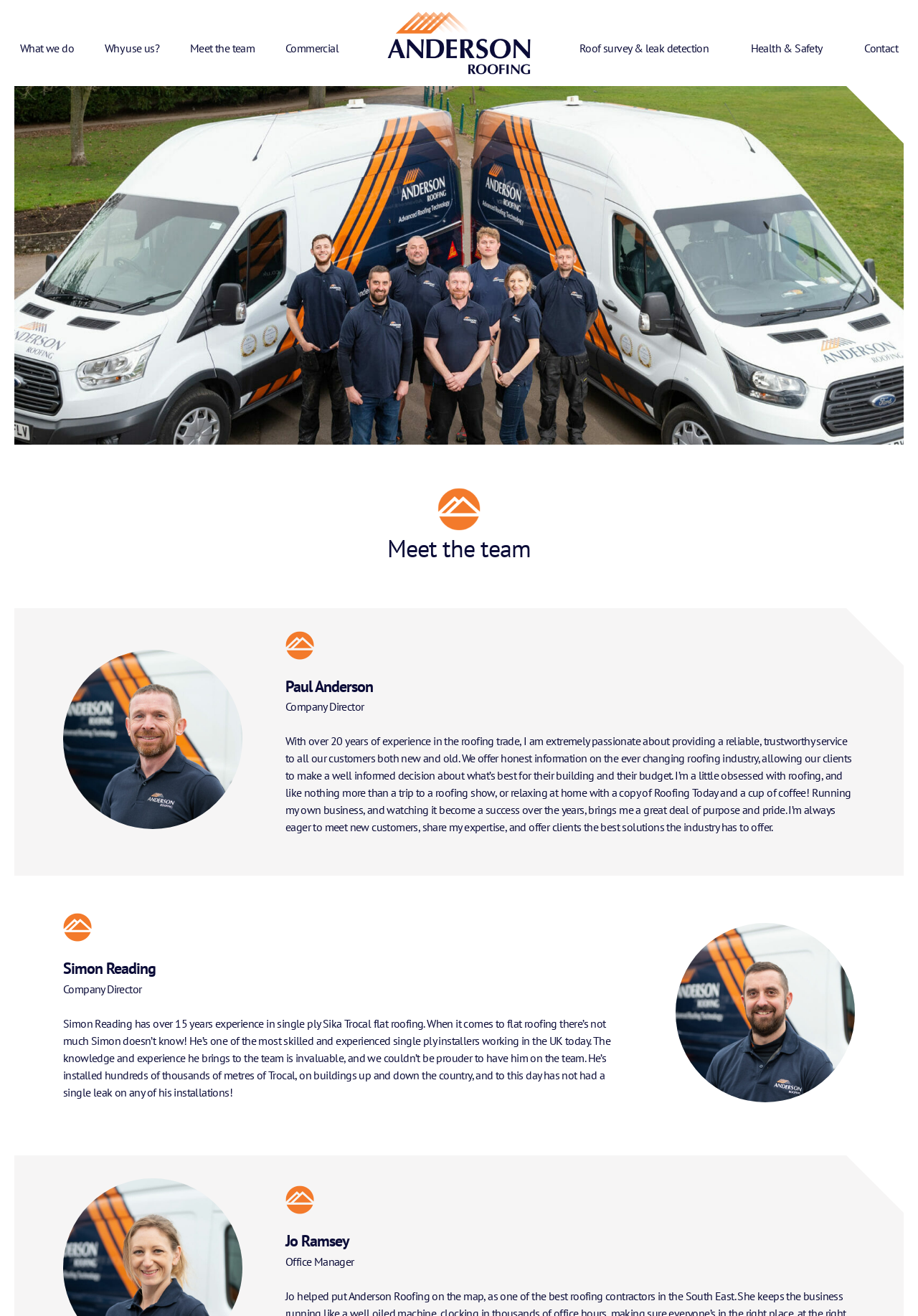Extract the bounding box coordinates of the UI element described: "Roof survey & leak detection". Provide the coordinates in the format [left, top, right, bottom] with values ranging from 0 to 1.

[0.631, 0.031, 0.772, 0.042]